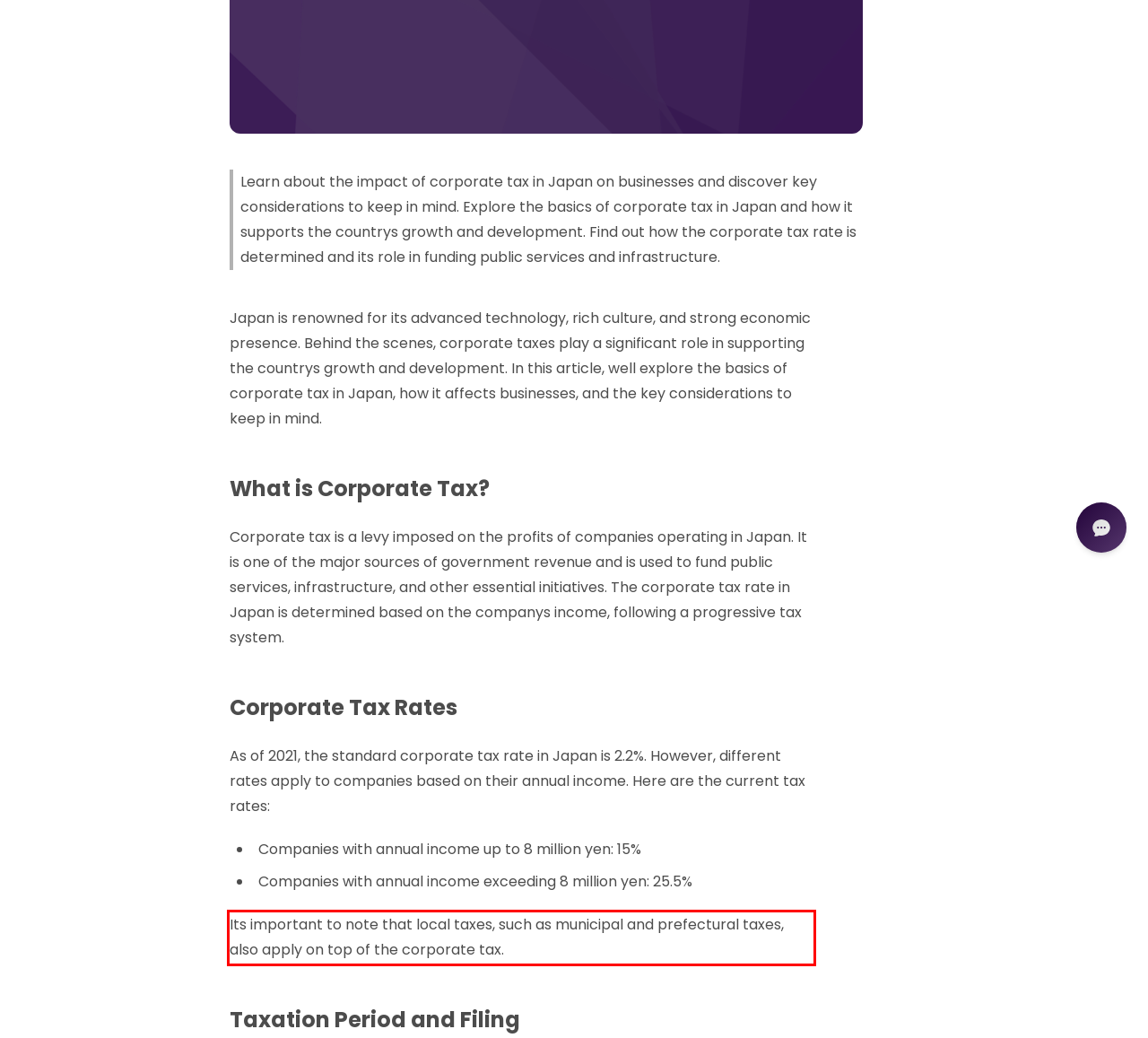You are provided with a screenshot of a webpage that includes a UI element enclosed in a red rectangle. Extract the text content inside this red rectangle.

Its important to note that local taxes, such as municipal and prefectural taxes, also apply on top of the corporate tax.